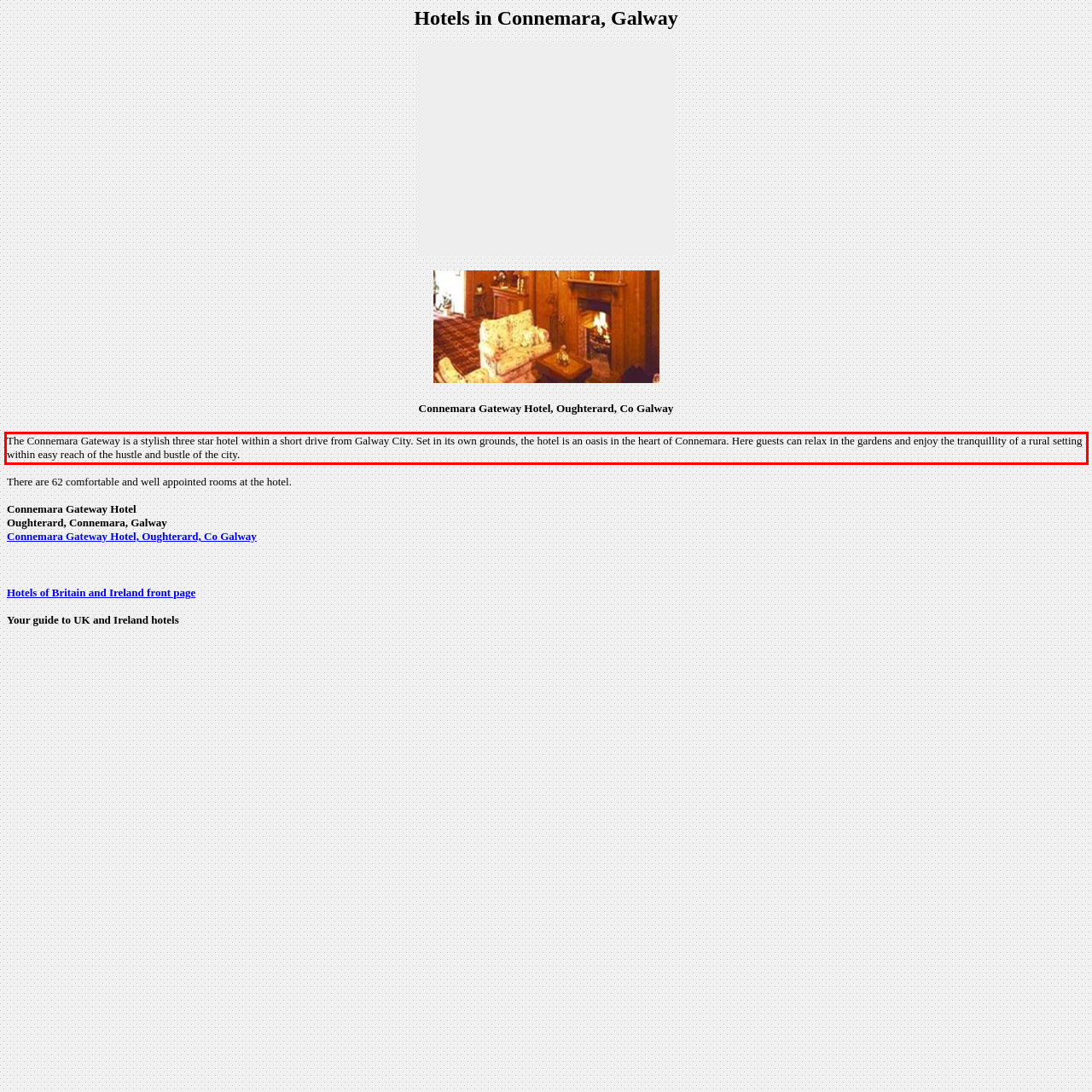Extract and provide the text found inside the red rectangle in the screenshot of the webpage.

The Connemara Gateway is a stylish three star hotel within a short drive from Galway City. Set in its own grounds, the hotel is an oasis in the heart of Connemara. Here guests can relax in the gardens and enjoy the tranquillity of a rural setting within easy reach of the hustle and bustle of the city.